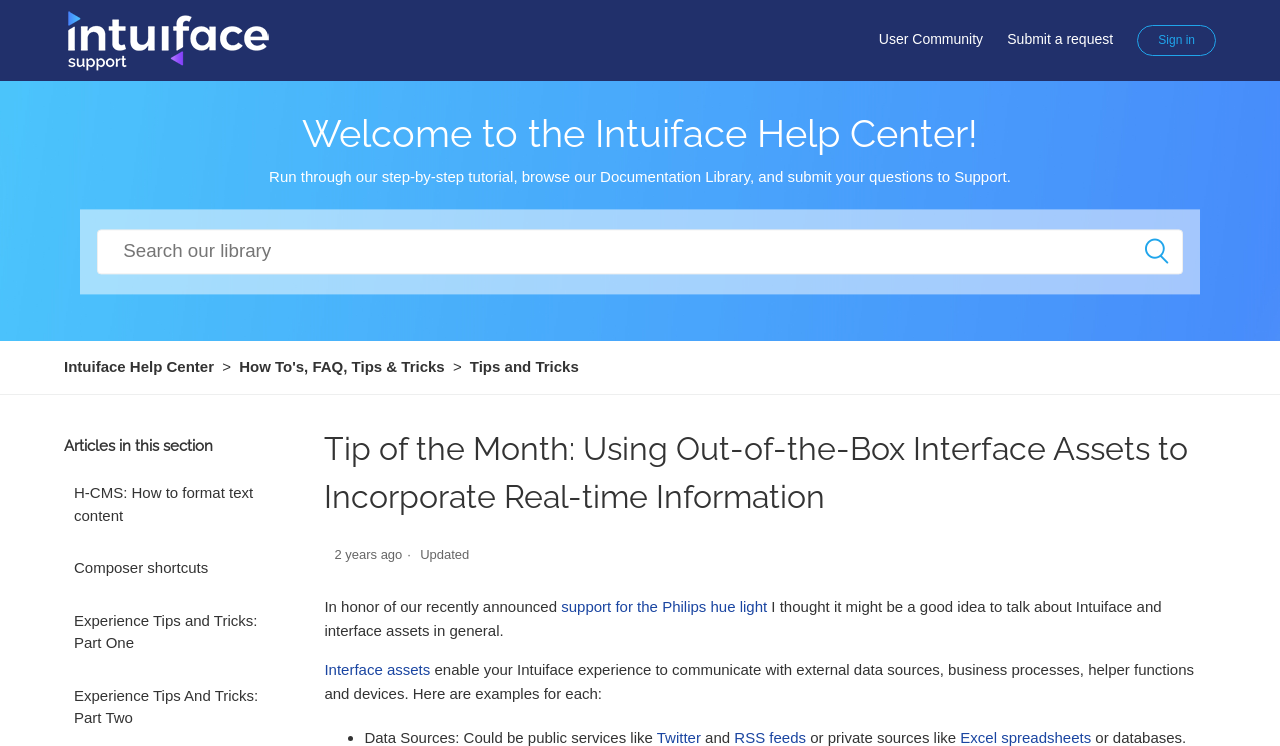Offer a detailed account of what is visible on the webpage.

This webpage is the Intuiface Help Center, with a logo at the top left corner and a search bar at the top center. Below the search bar, there is a welcome message and a brief introduction to the help center. 

On the top right corner, there are links to the user community, submitting a request, and a sign-in button. 

The main content of the page is divided into sections. On the left side, there is a navigation menu with links to different categories, including the Intuiface Help Center, How To's, FAQ, Tips & Tricks, and Tips and Tricks. 

On the right side, there is a section titled "Articles in this section" with four links to different articles, including "H-CMS: How to format text content", "Composer shortcuts", "Experience Tips and Tricks: Part One", and "Experience Tips And Tricks: Part Two". 

Below the navigation menu, there is a featured article titled "Tip of the Month: Using Out-of-the-Box Interface Assets to Incorporate Real-time Information". The article has a timestamp of December 28, 2021, and an updated label. The article content starts with a brief introduction, mentioning the support for Philips hue light, and then discusses interface assets and their capabilities.